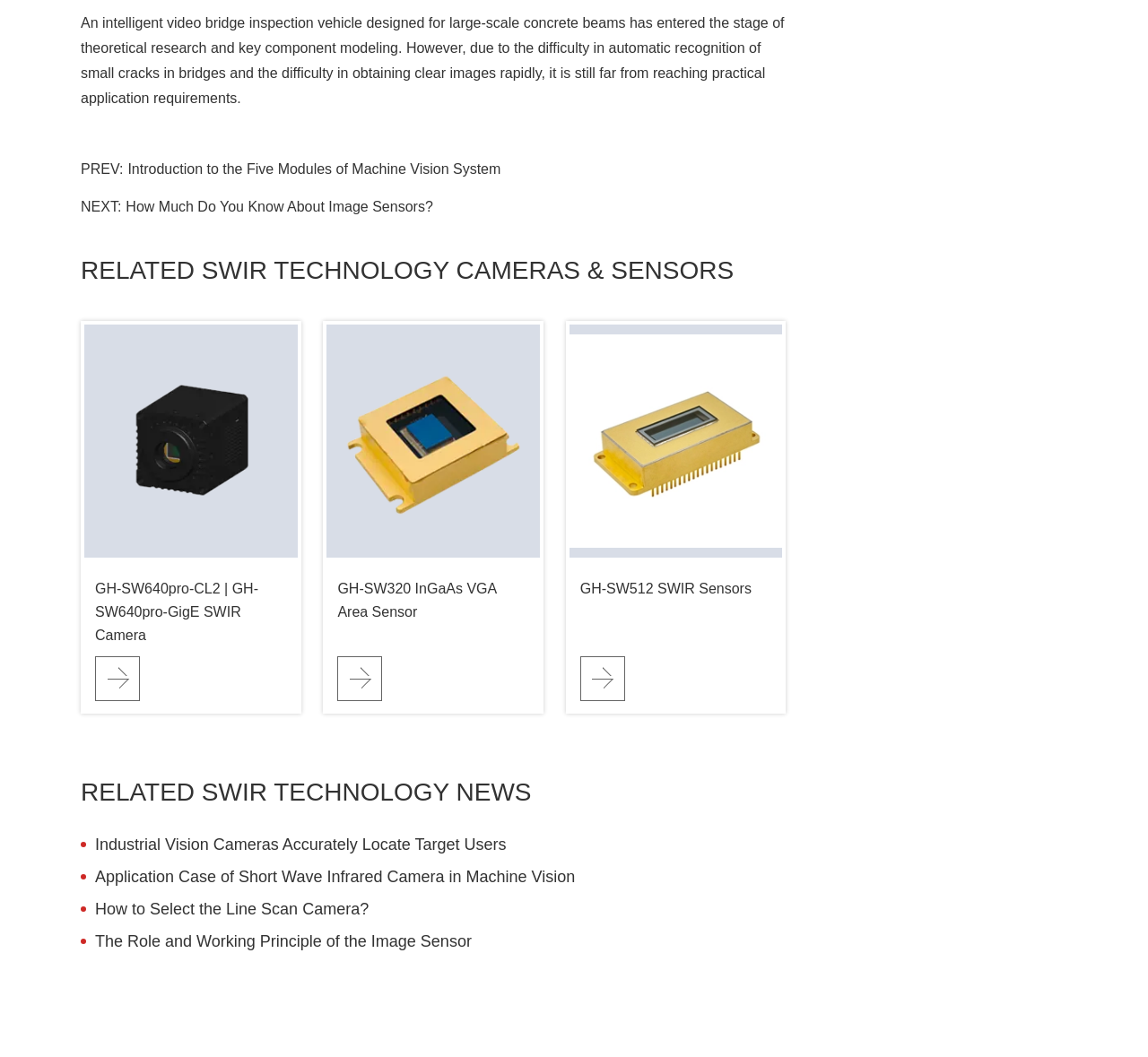Please determine the bounding box coordinates of the element's region to click for the following instruction: "Learn about GH-SW640pro-CL2 SWIR camera".

[0.073, 0.307, 0.259, 0.528]